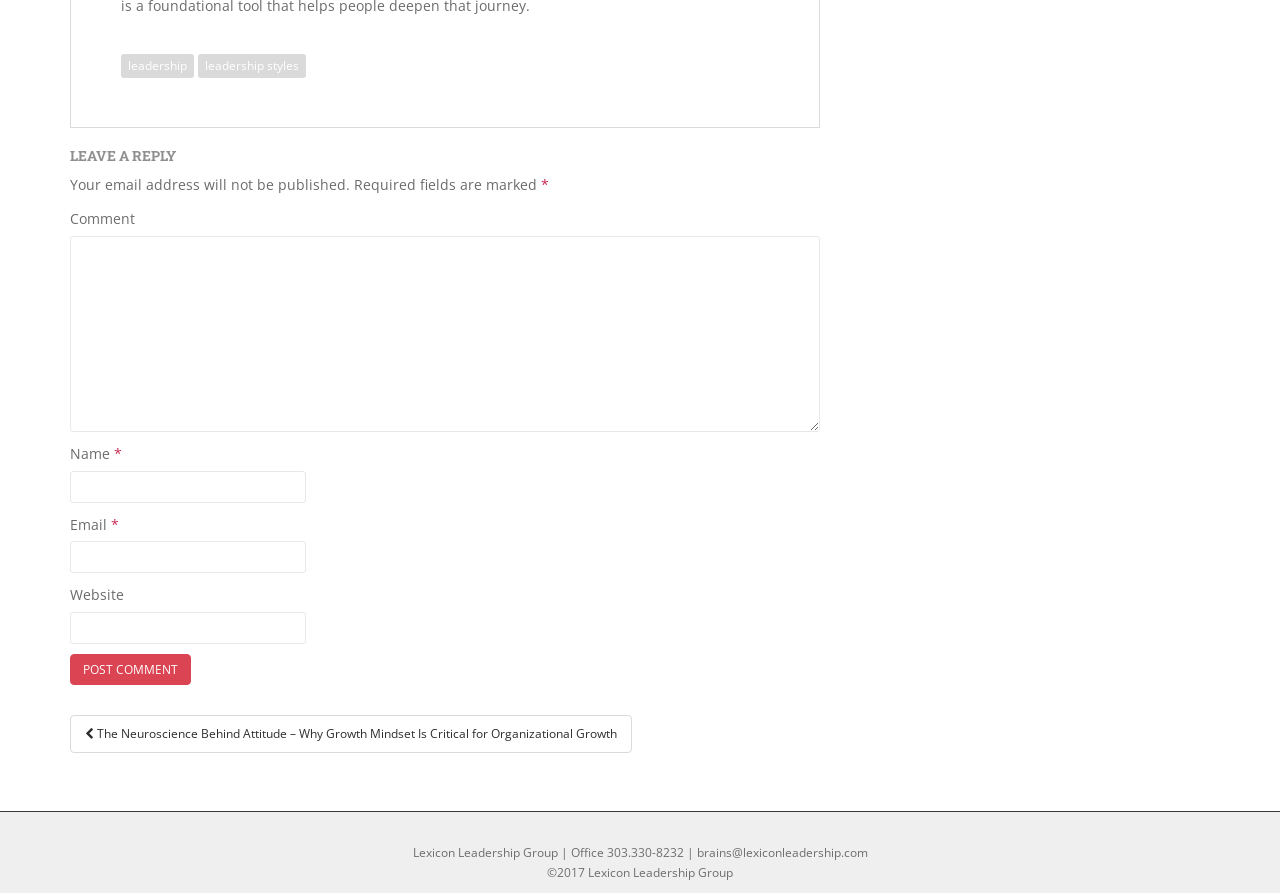Find the bounding box coordinates for the element described here: "leadership styles".

[0.155, 0.06, 0.239, 0.087]